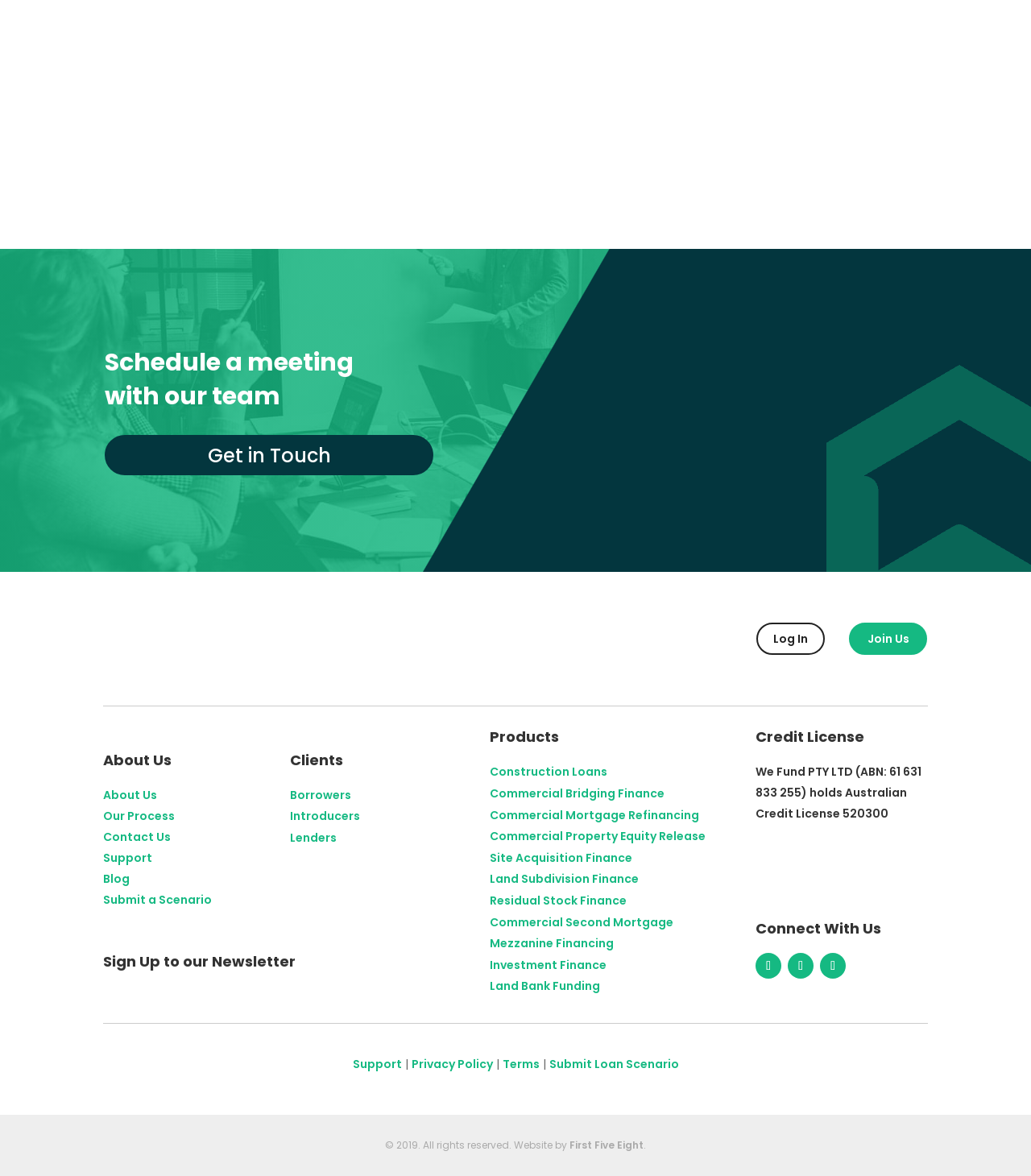Based on the visual content of the image, answer the question thoroughly: What is the purpose of the 'Submit a Scenario' button?

The 'Submit a Scenario' button is prominently displayed on the webpage, and the static text above it explains that clicking the button will allow users to tell the website about their development project, which will then be assessed and responded to with indicative rates and terms for funding.